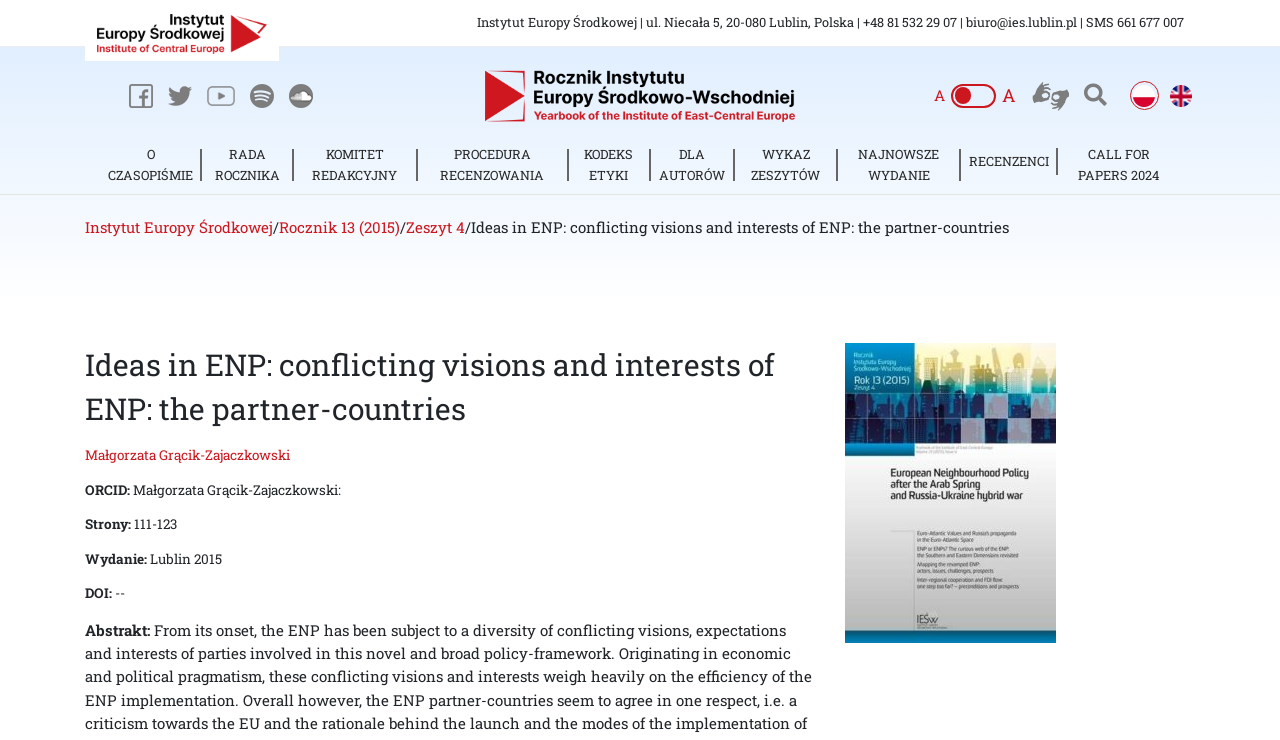Please respond to the question with a concise word or phrase:
What is the publication year of the article?

2015